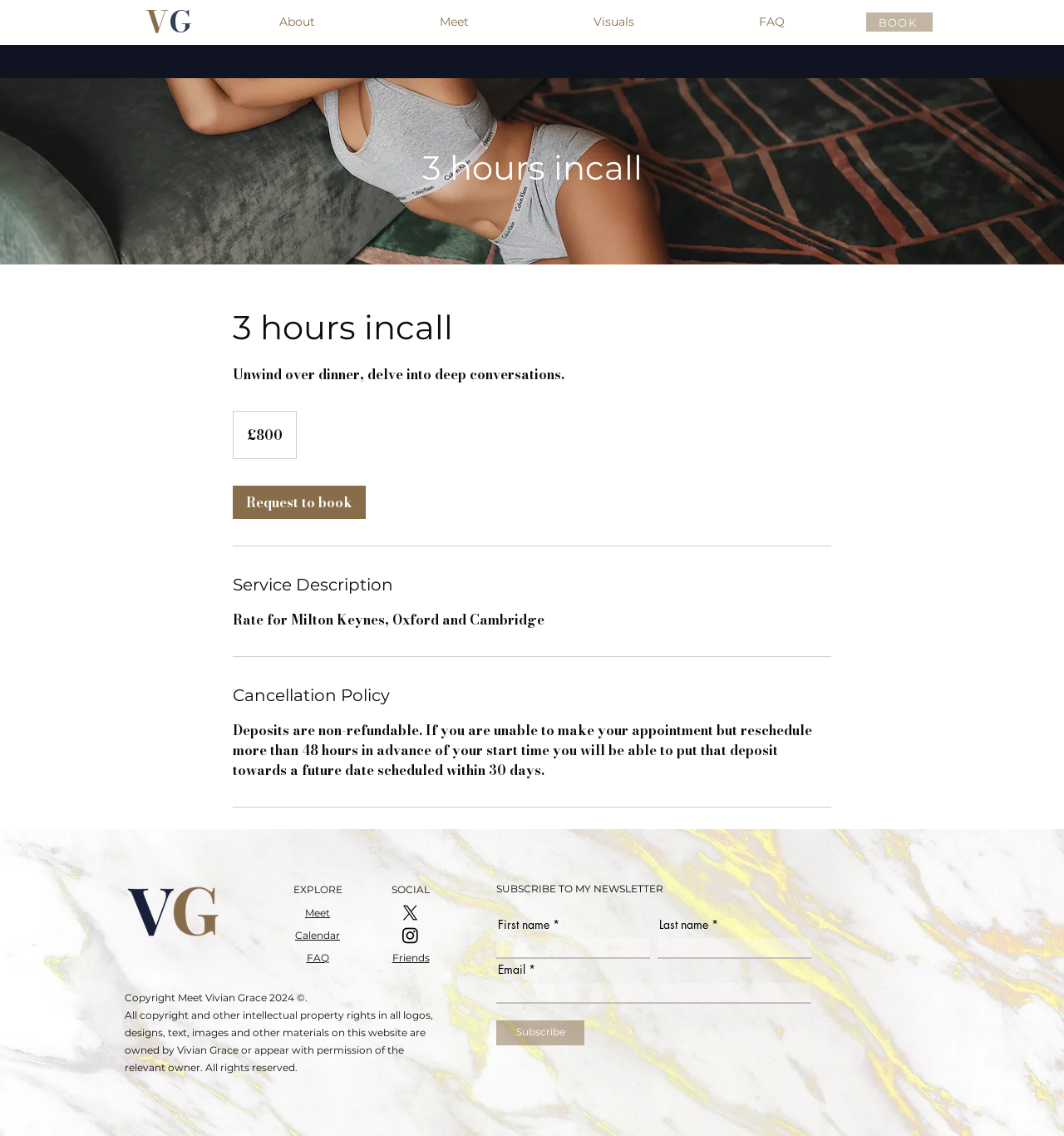Using the provided element description: "V", determine the bounding box coordinates of the corresponding UI element in the screenshot.

[0.137, 0.0, 0.159, 0.039]